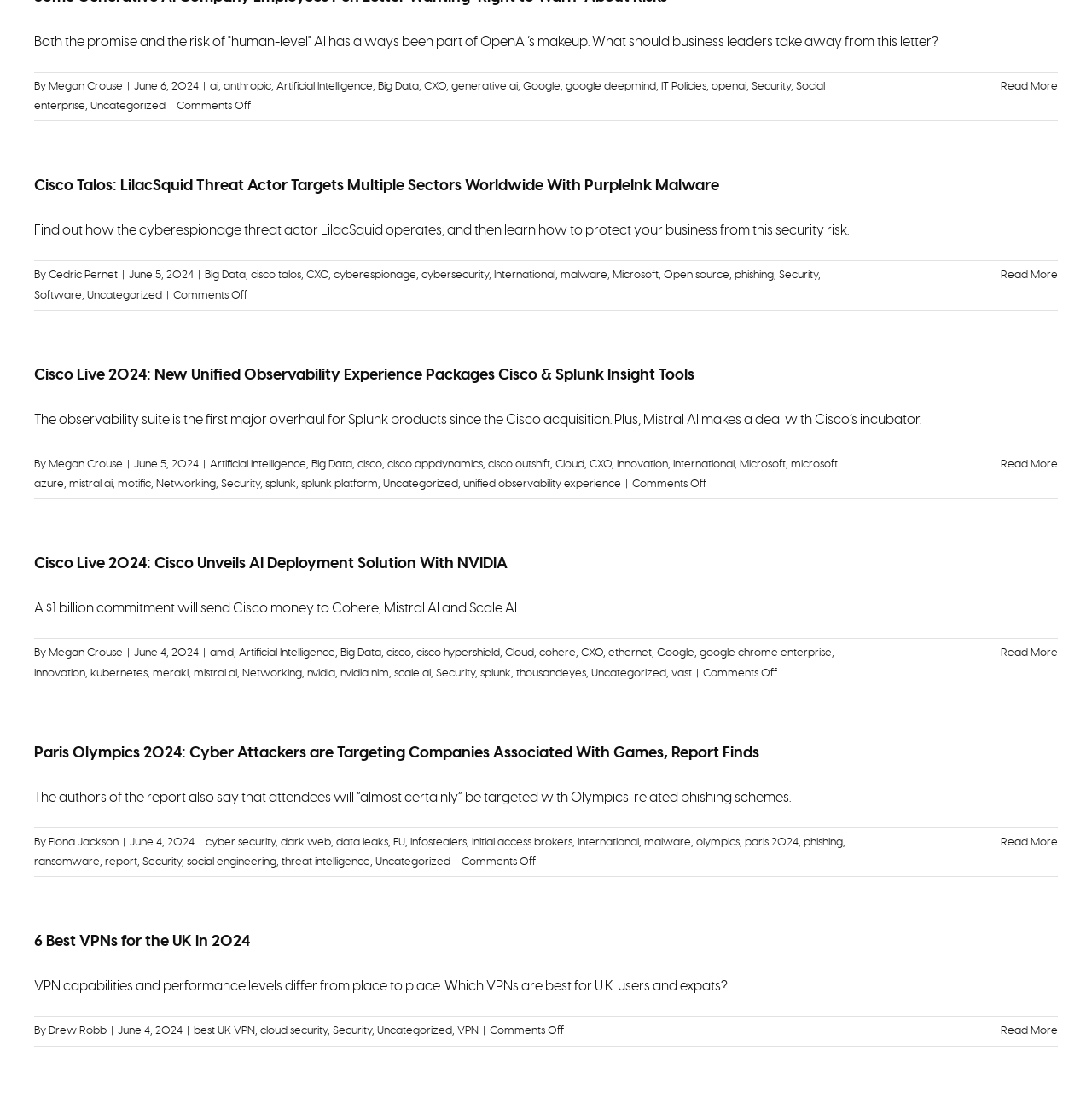Provide the bounding box coordinates of the HTML element described as: "Uncategorized". The bounding box coordinates should be four float numbers between 0 and 1, i.e., [left, top, right, bottom].

[0.541, 0.609, 0.61, 0.619]